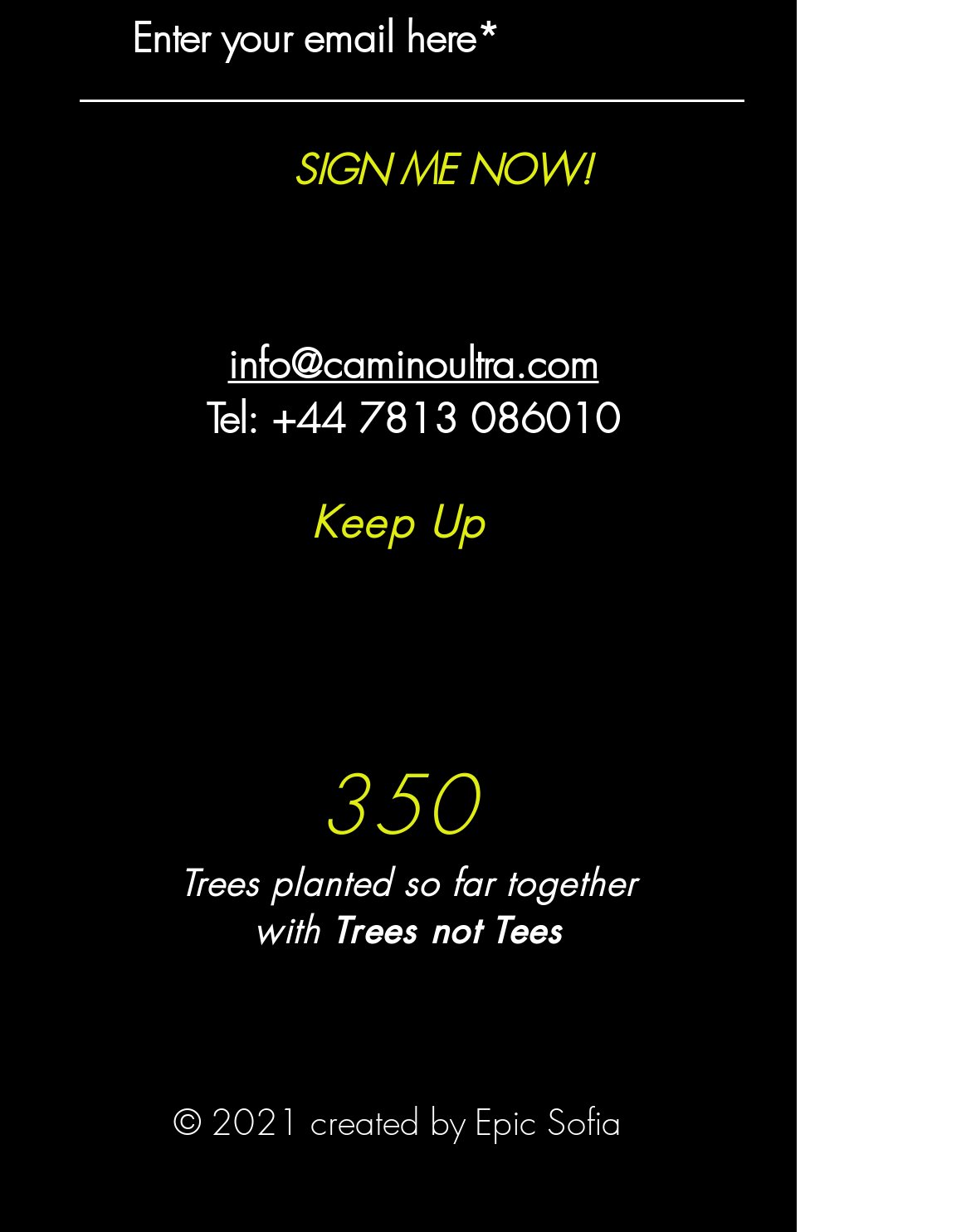What is the text on the button?
Based on the screenshot, respond with a single word or phrase.

SIGN ME NOW!